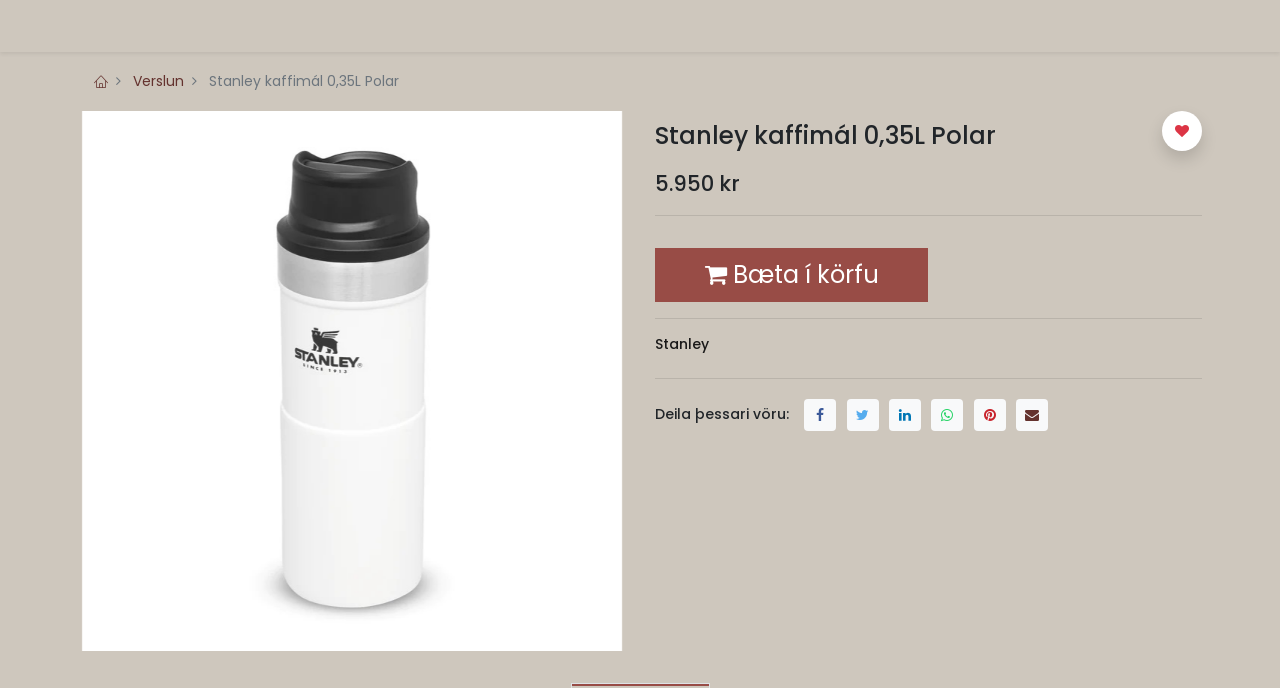Using the details from the image, please elaborate on the following question: What is the brand of the product?

I found the brand by looking at the heading element that contains the text 'Stanley' which is located above the product name and image.